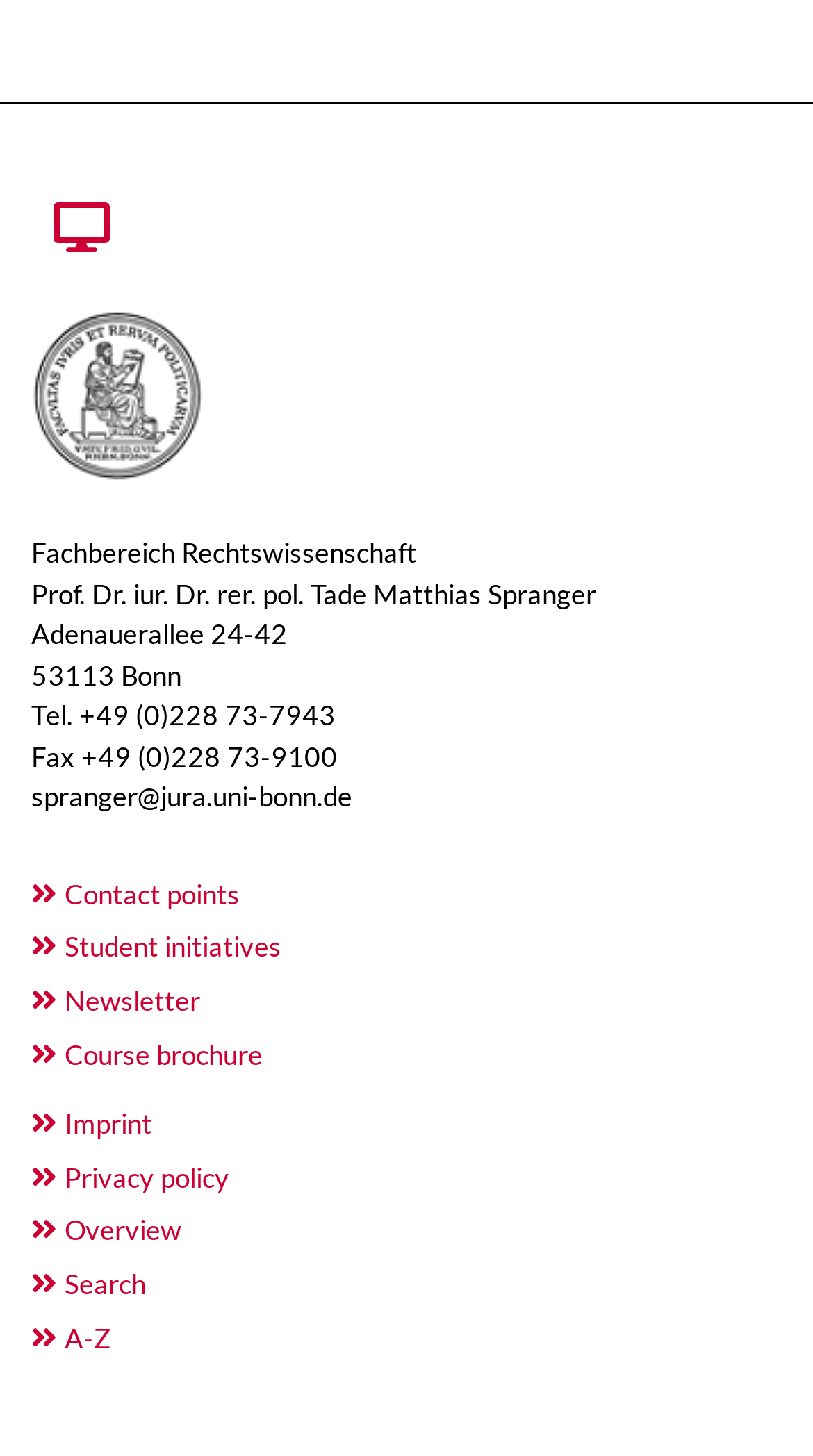Determine the bounding box coordinates of the clickable region to carry out the instruction: "Search on the website".

[0.038, 0.864, 0.962, 0.901]